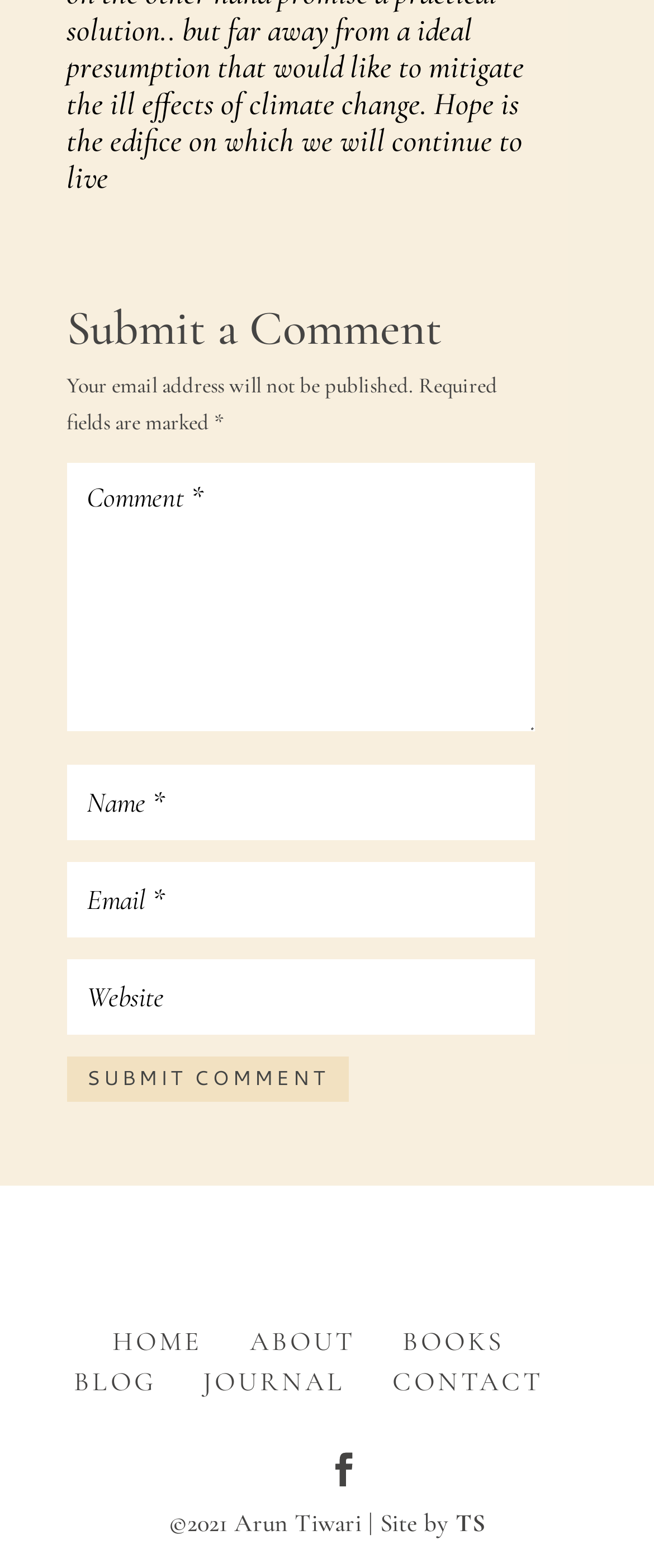What is the required information to submit a comment?
Provide a detailed and extensive answer to the question.

The webpage has three required text boxes, one for name, one for email, and one for comment, indicating that this information is necessary to submit a comment.